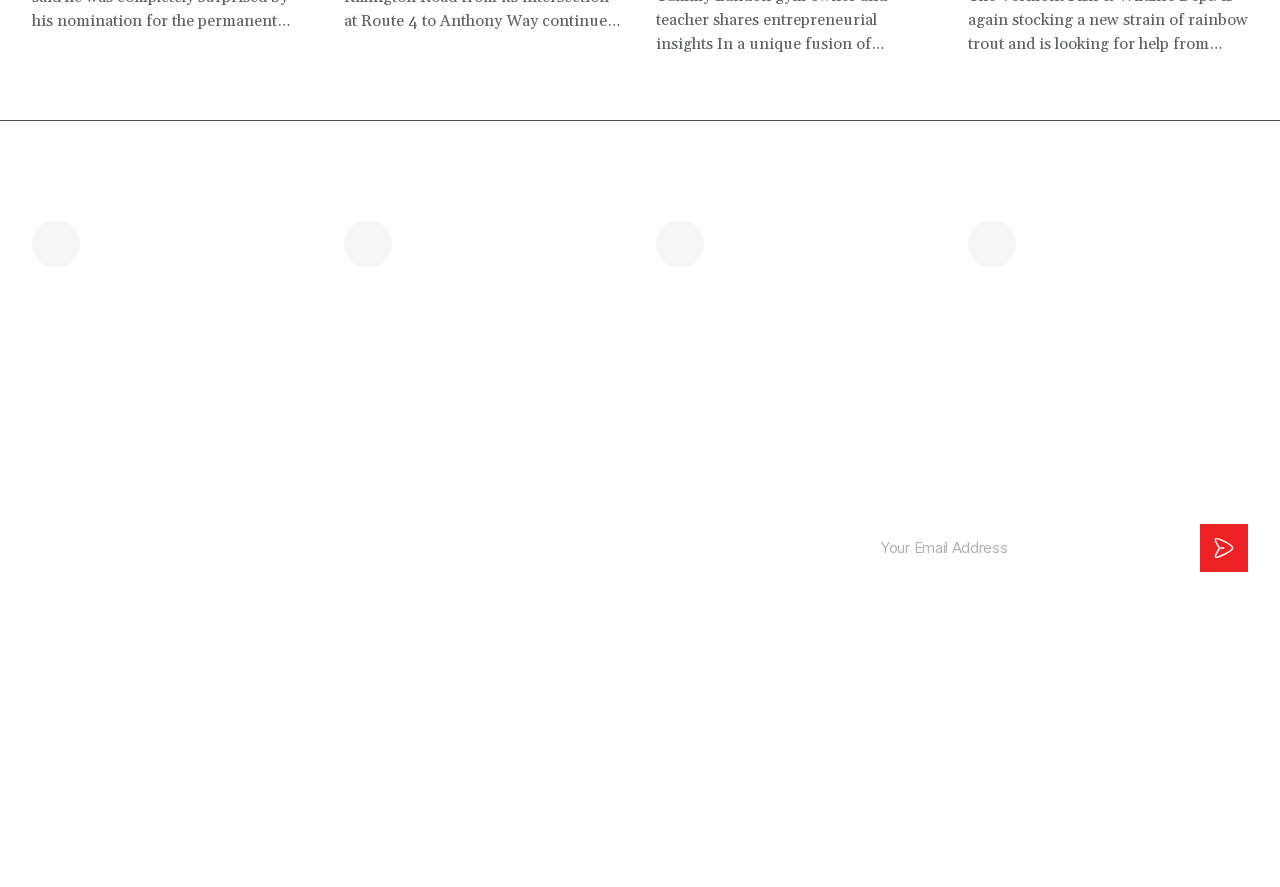Kindly determine the bounding box coordinates for the clickable area to achieve the given instruction: "Visit the location".

[0.025, 0.248, 0.244, 0.302]